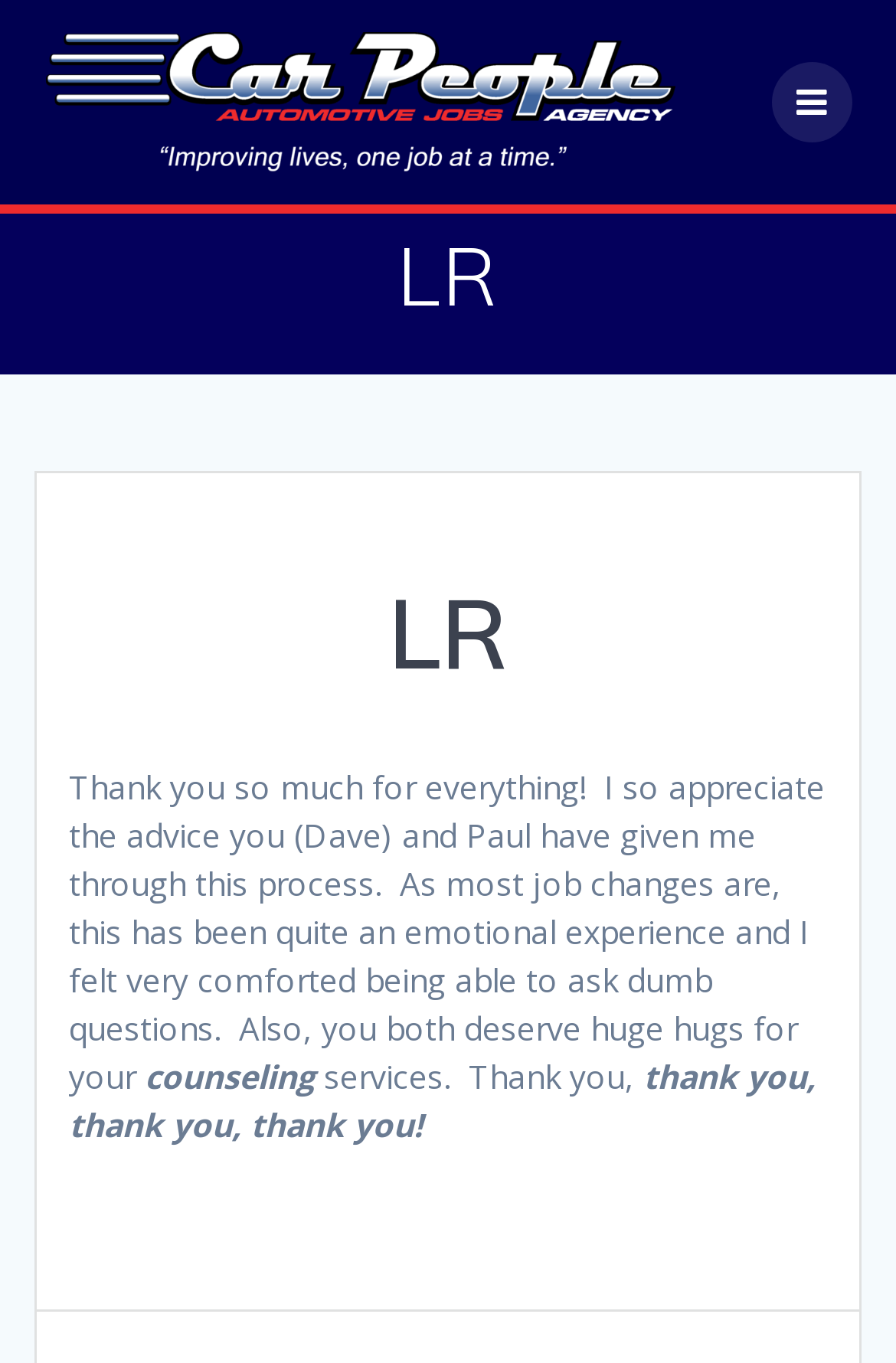What is the tone of the testimonial?
Answer the question with just one word or phrase using the image.

Appreciative